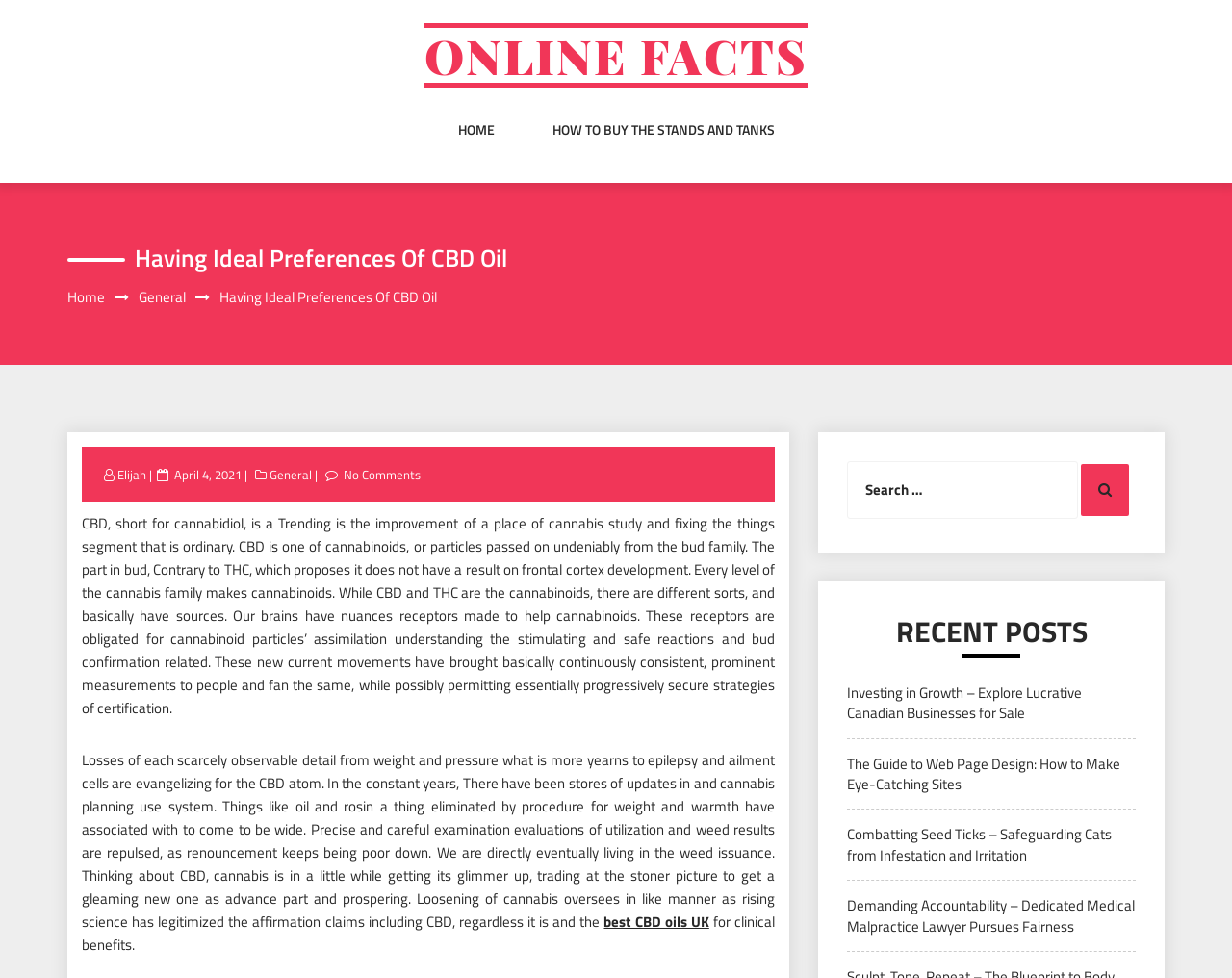Pinpoint the bounding box coordinates of the clickable element to carry out the following instruction: "Explore recent posts."

[0.688, 0.624, 0.922, 0.668]